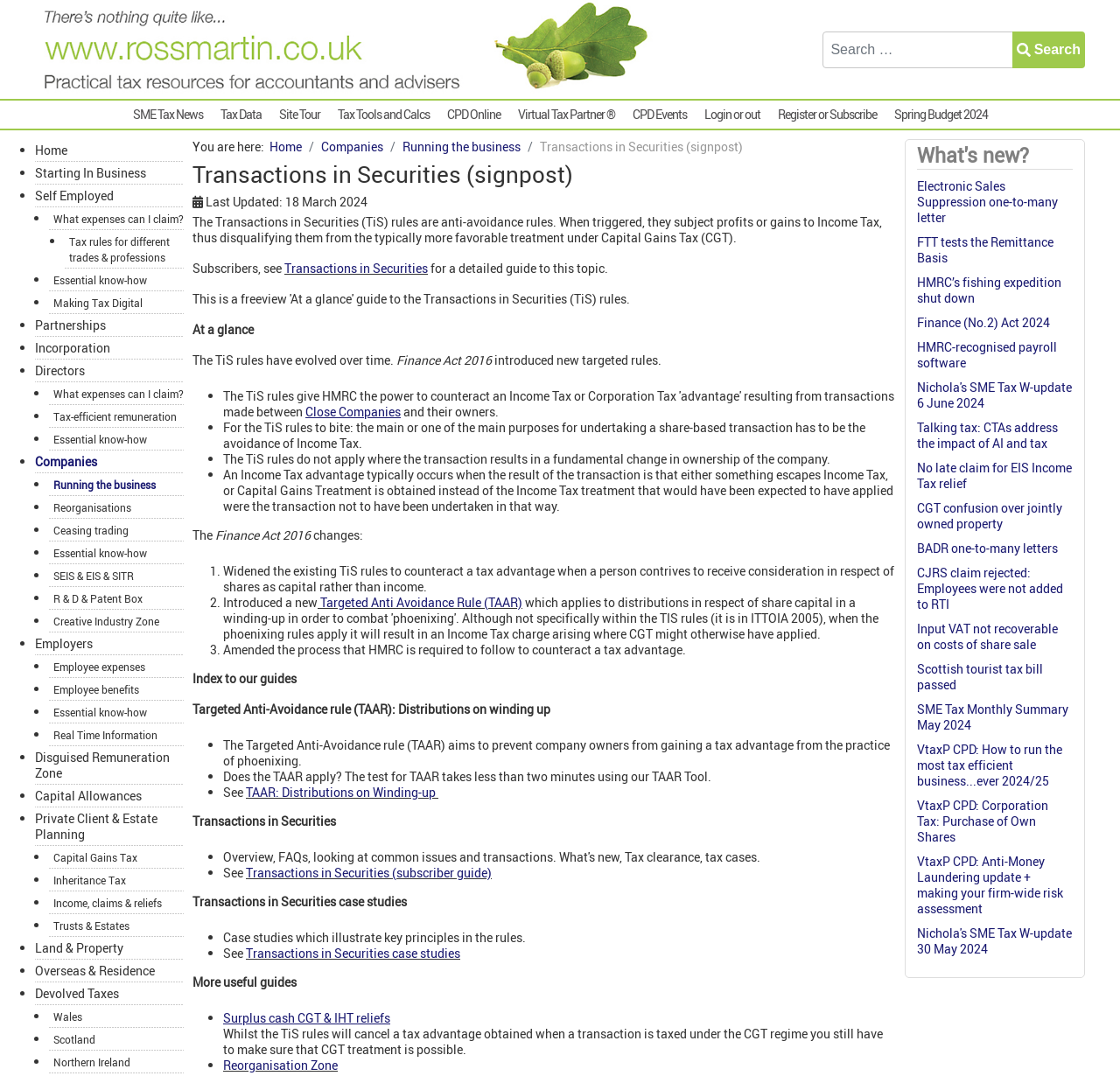Identify the bounding box coordinates of the region that should be clicked to execute the following instruction: "Search for something".

[0.735, 0.029, 0.969, 0.063]